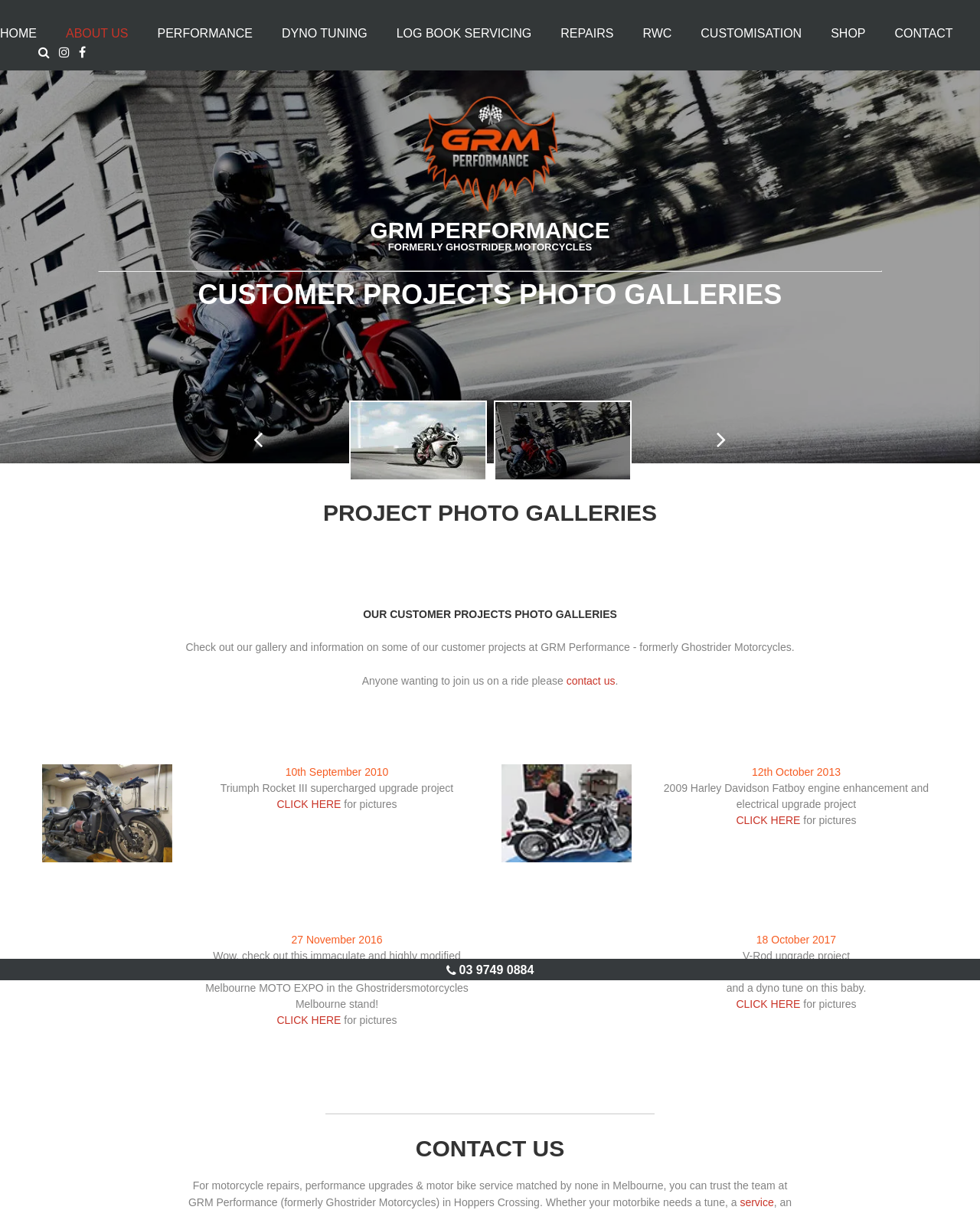Please determine the bounding box coordinates for the UI element described as: "CLICK HERE".

[0.751, 0.673, 0.817, 0.683]